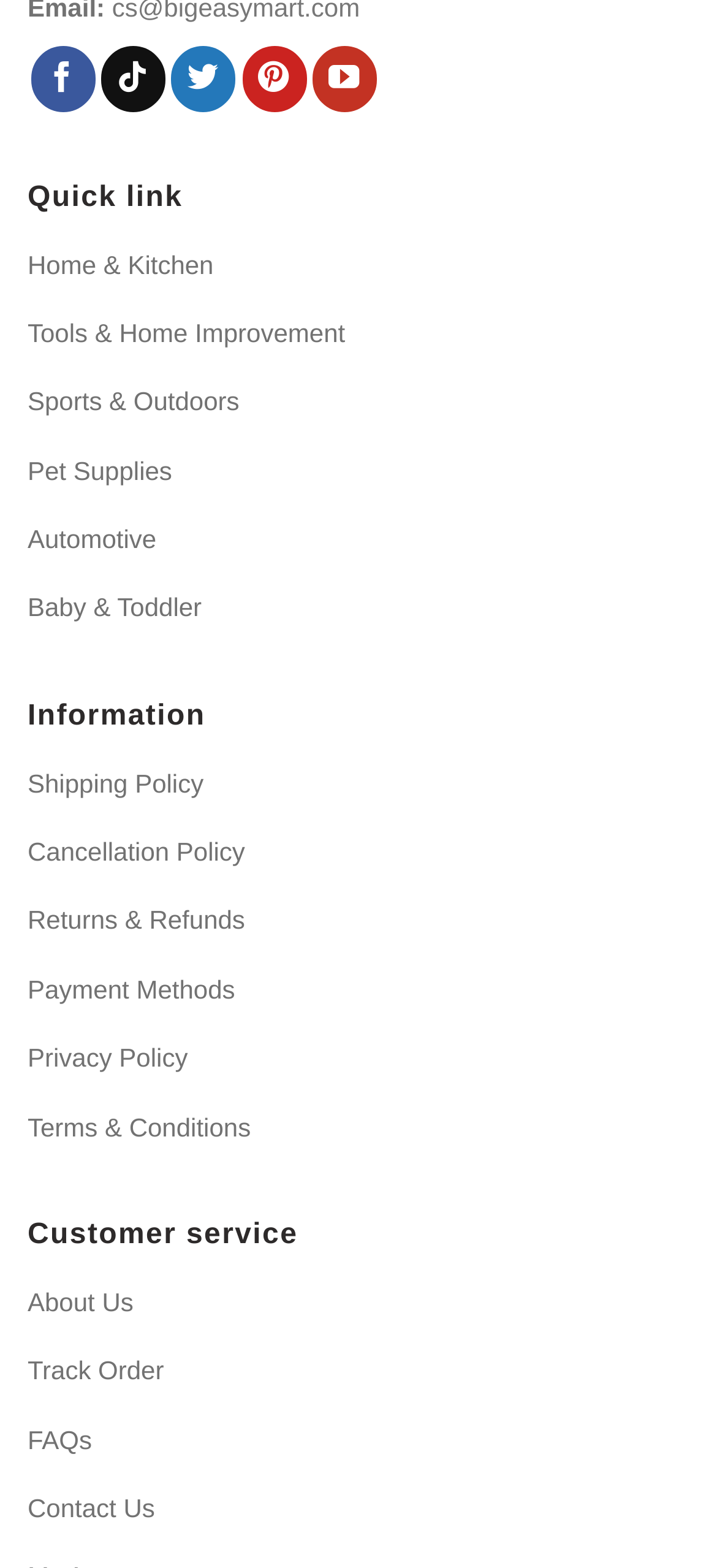Please find the bounding box coordinates of the element that must be clicked to perform the given instruction: "Track Order". The coordinates should be four float numbers from 0 to 1, i.e., [left, top, right, bottom].

[0.038, 0.861, 0.229, 0.887]